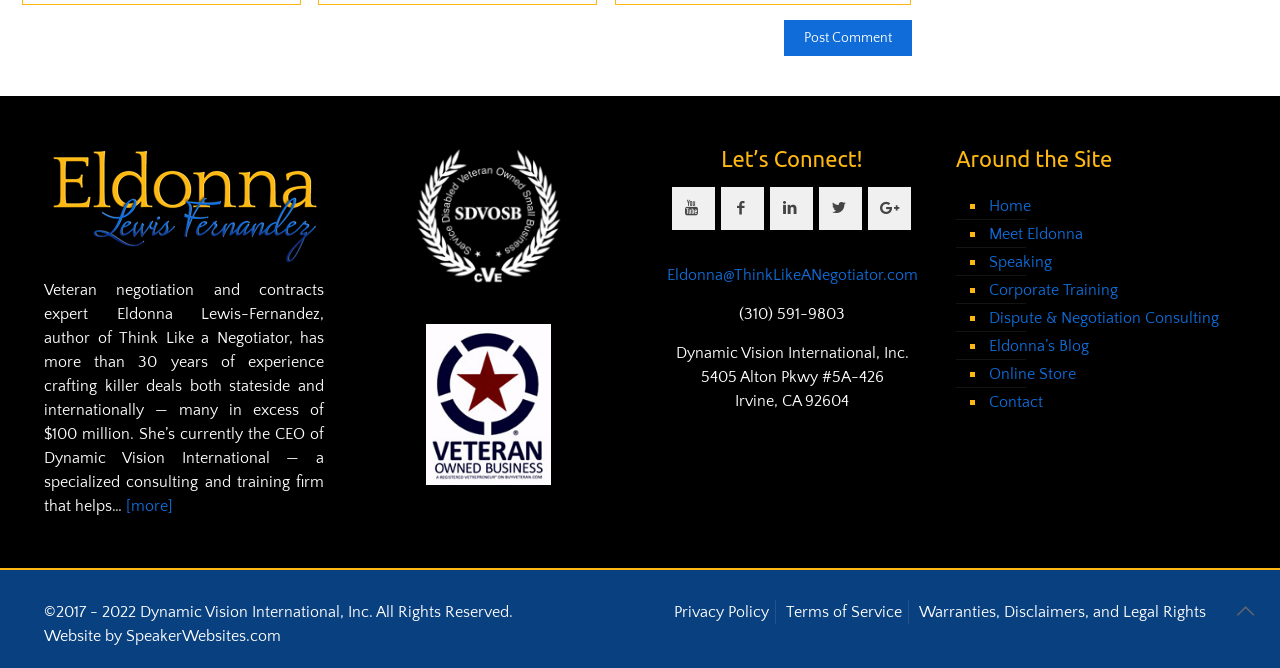Given the element description name="submit" value="Post Comment", specify the bounding box coordinates of the corresponding UI element in the format (top-left x, top-left y, bottom-right x, bottom-right y). All values must be between 0 and 1.

[0.613, 0.03, 0.713, 0.084]